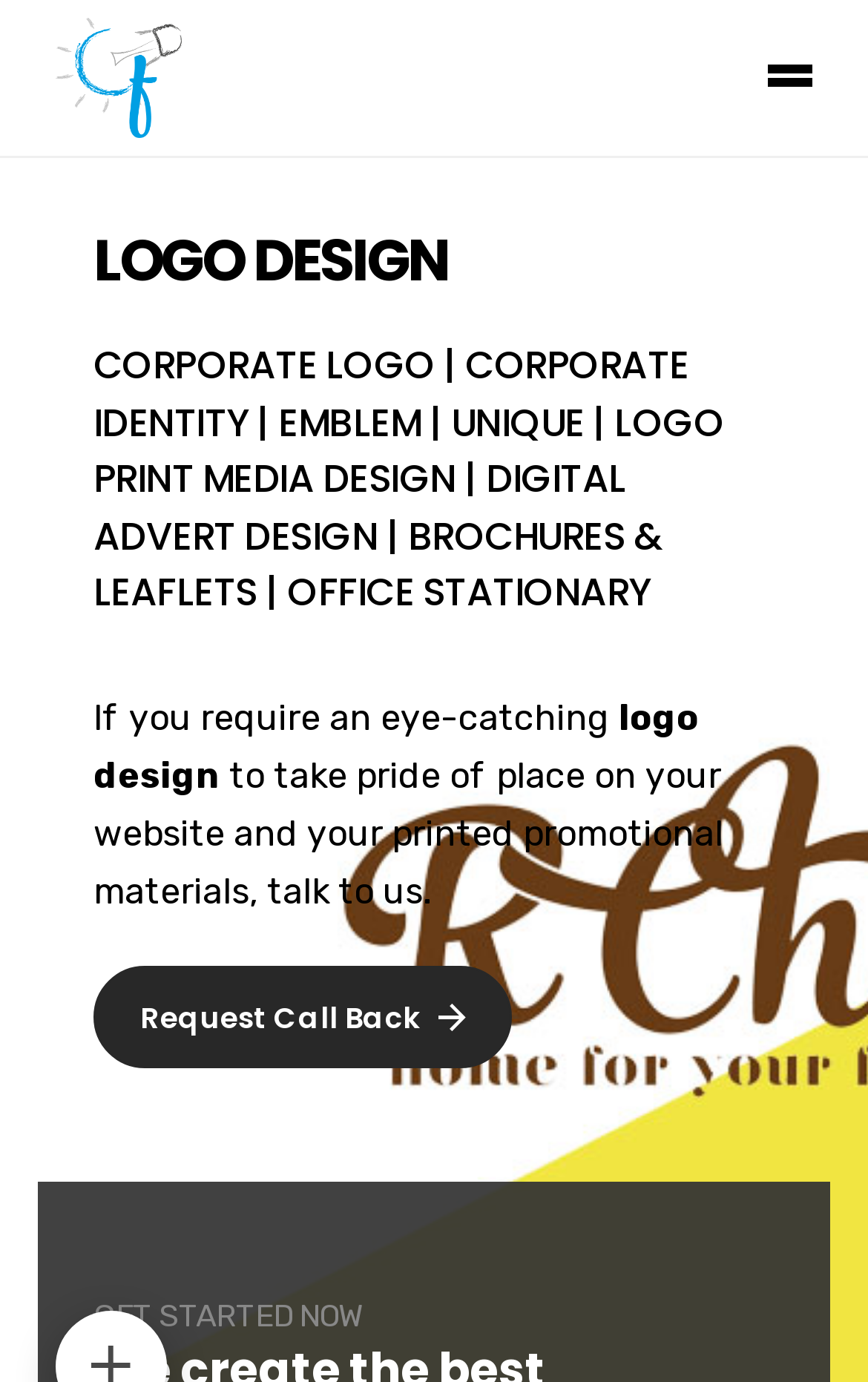What type of design services are offered?
Using the image as a reference, give an elaborate response to the question.

Based on the webpage content, it is clear that the website offers design services, specifically logo design, brochure design, and digital advert design. This can be inferred from the text 'CORPORATE LOGO | CORPORATE IDENTITY | EMBLEM | UNIQUE | LOGO PRINT MEDIA DESIGN | DIGITAL ADVERT DESIGN | BROCHURES & LEAFLETS | OFFICE STATIONARY'.